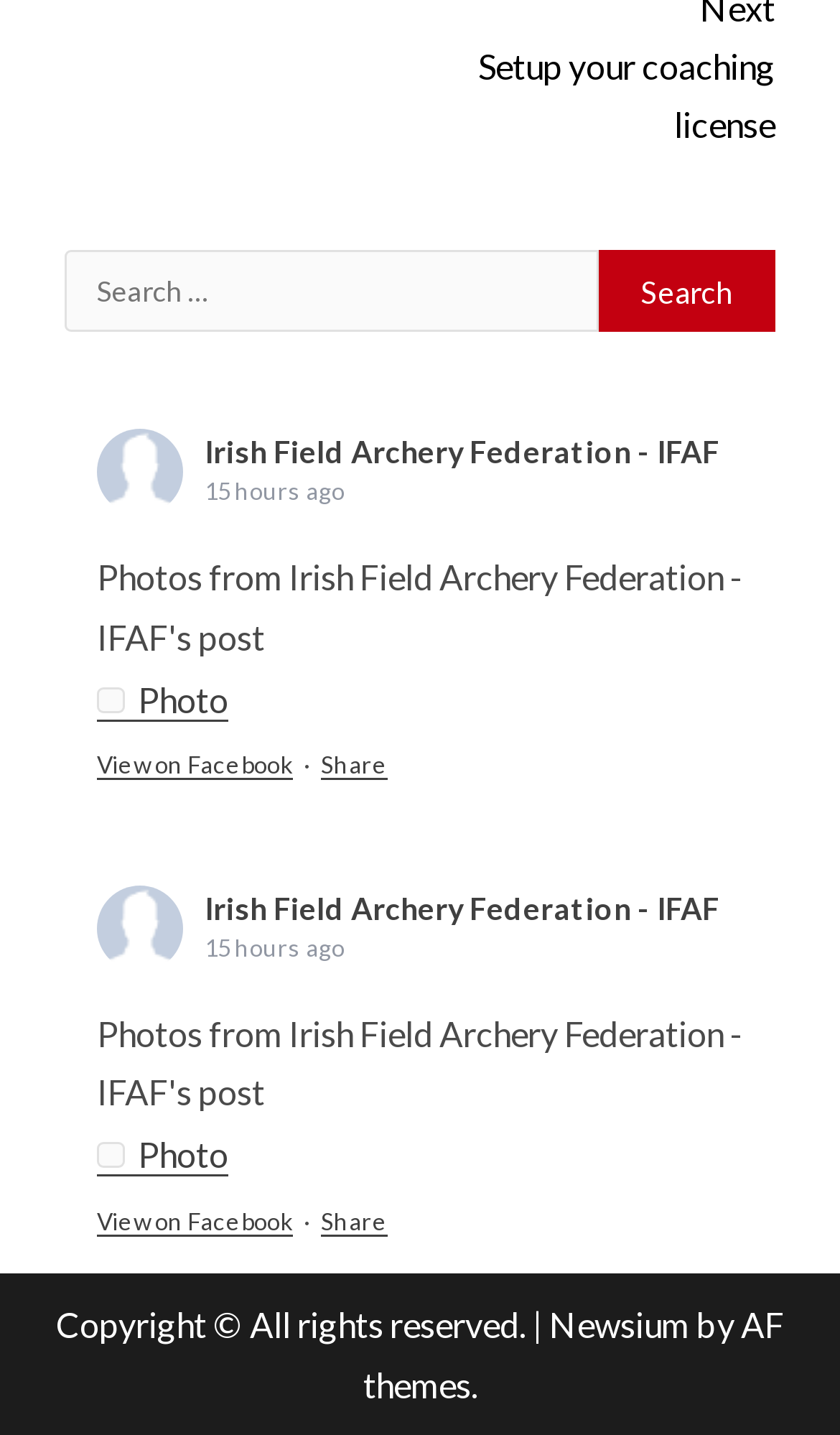Determine the bounding box coordinates of the clickable region to execute the instruction: "Read the statement of faith". The coordinates should be four float numbers between 0 and 1, denoted as [left, top, right, bottom].

None